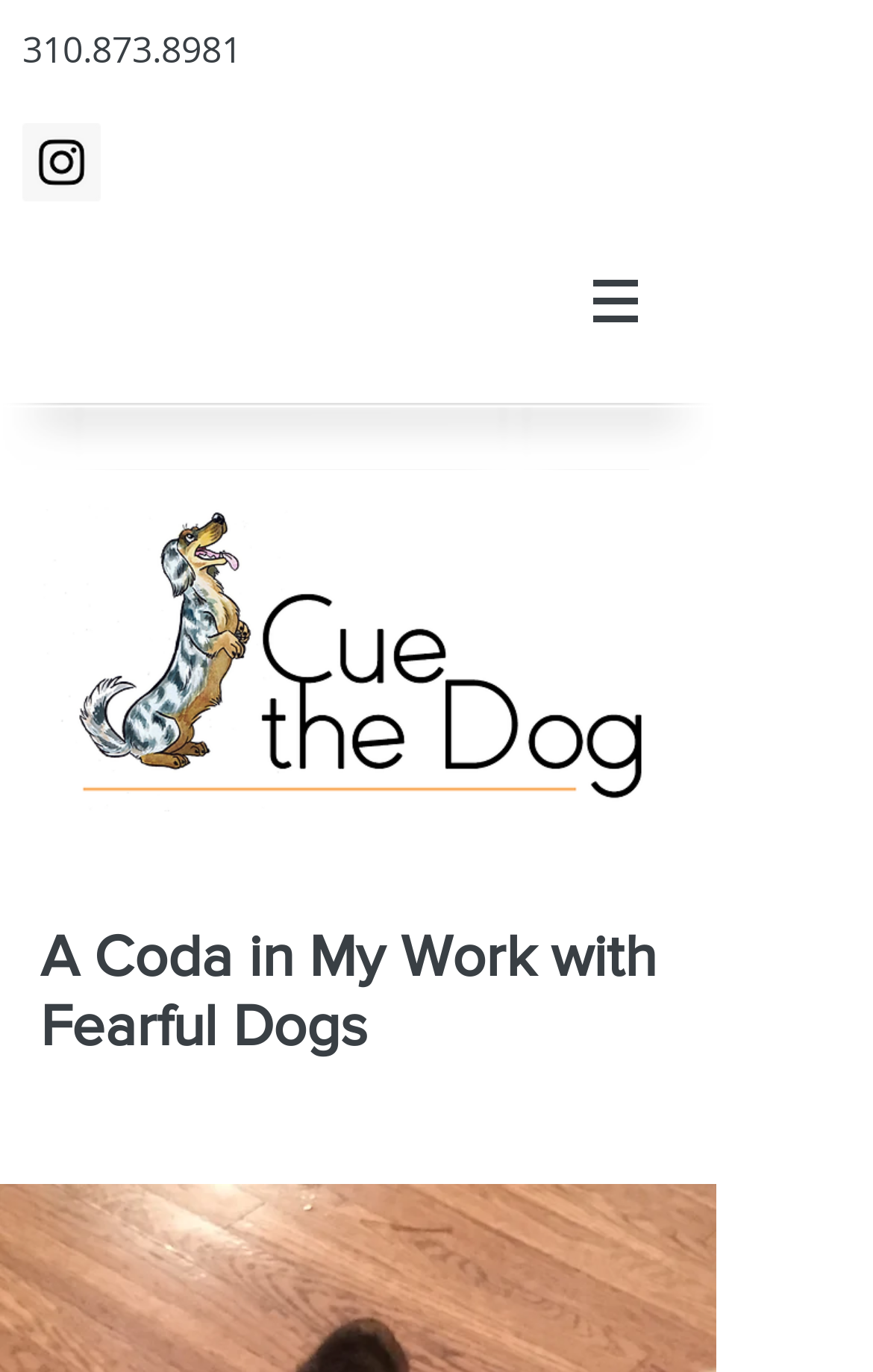Look at the image and answer the question in detail:
What is the phone number on the webpage?

I found the phone number by looking at the link element with the text '310.873.8981' located at the top left corner of the webpage.